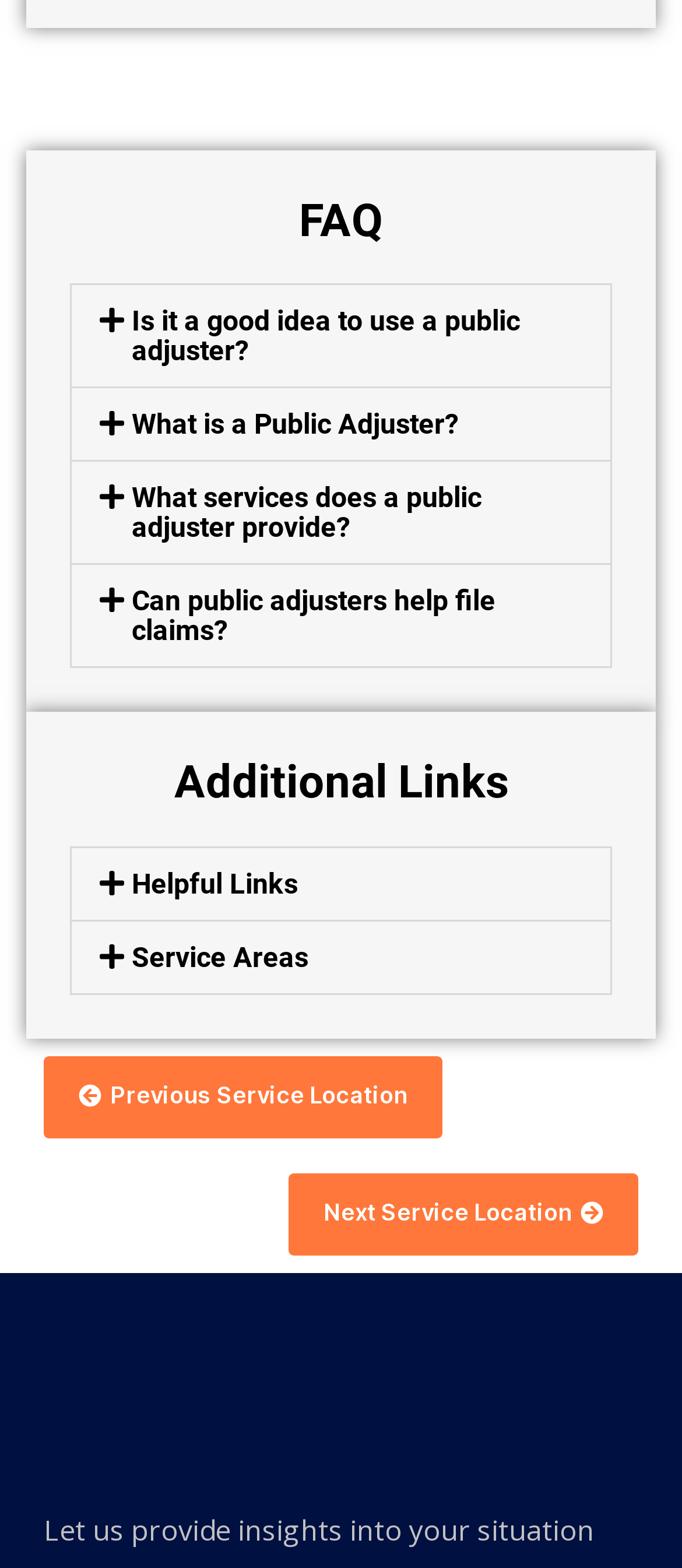What is the first FAQ question?
Based on the image, answer the question with a single word or brief phrase.

Is it a good idea to use a public adjuster?